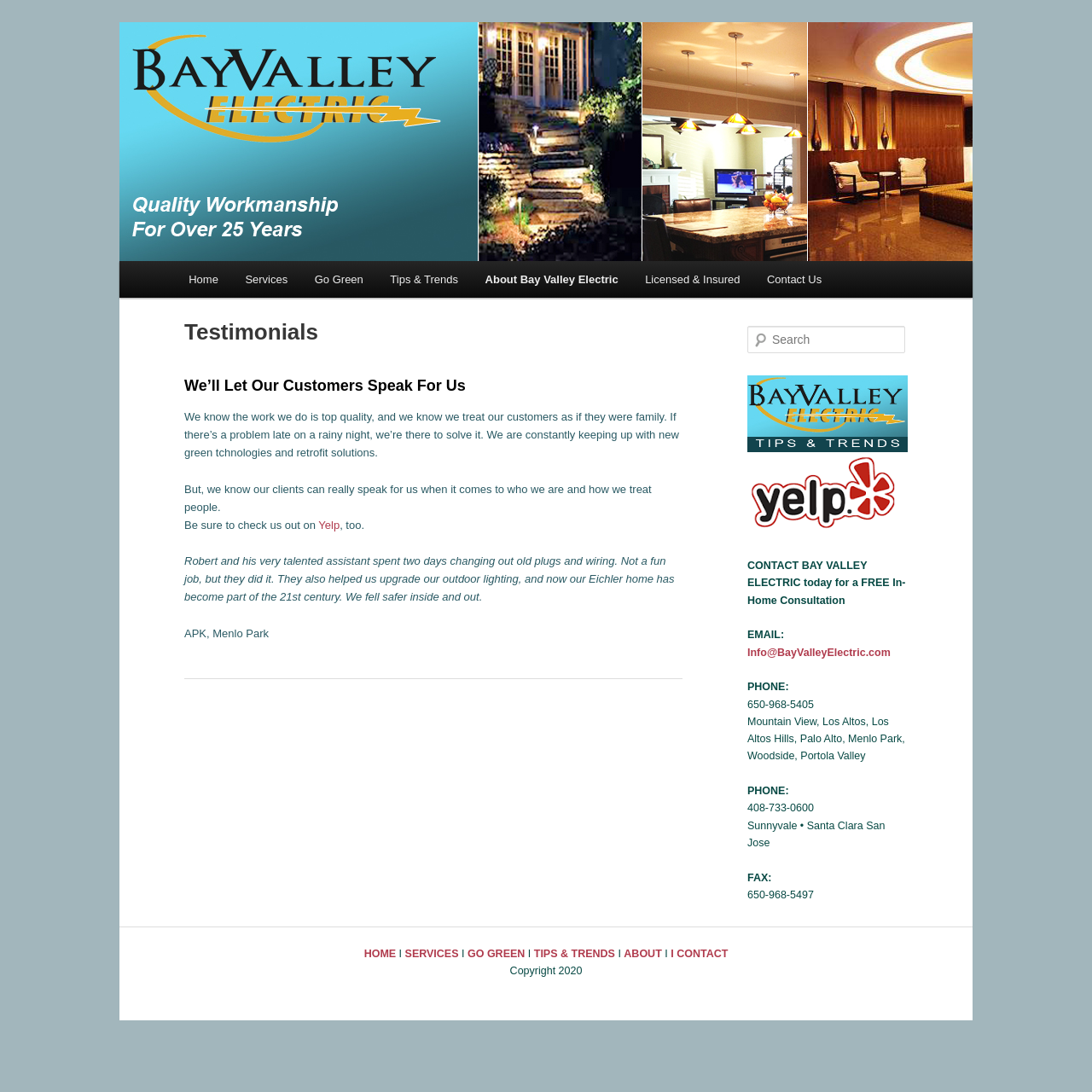Identify the bounding box coordinates for the UI element described by the following text: "About Bay Valley Electric". Provide the coordinates as four float numbers between 0 and 1, in the format [left, top, right, bottom].

[0.432, 0.239, 0.578, 0.273]